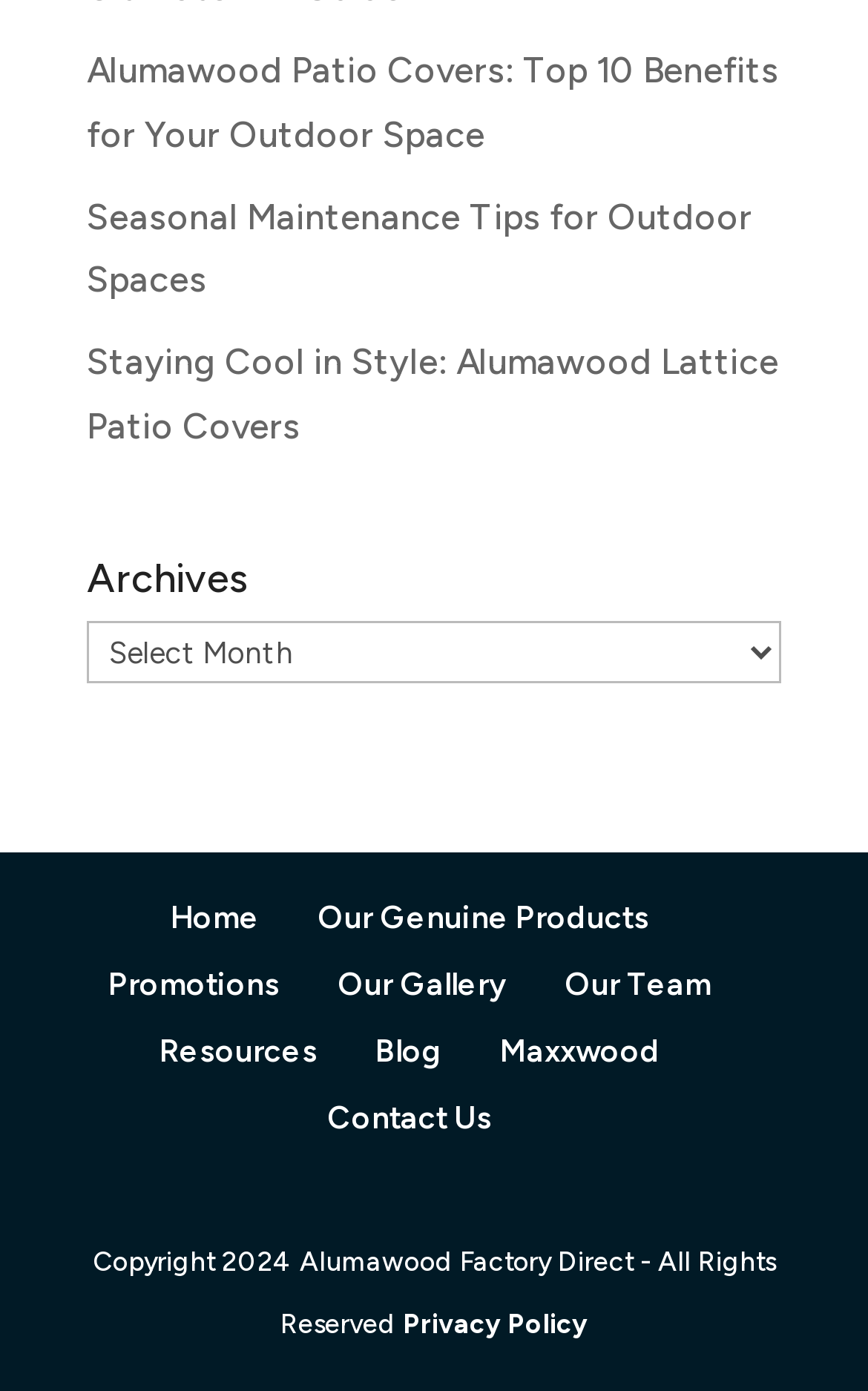Can you provide the bounding box coordinates for the element that should be clicked to implement the instruction: "post a comment"?

None